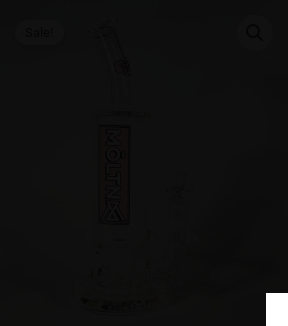What is the brand of the water pipe?
Based on the image, answer the question with a single word or brief phrase.

MOLTNX